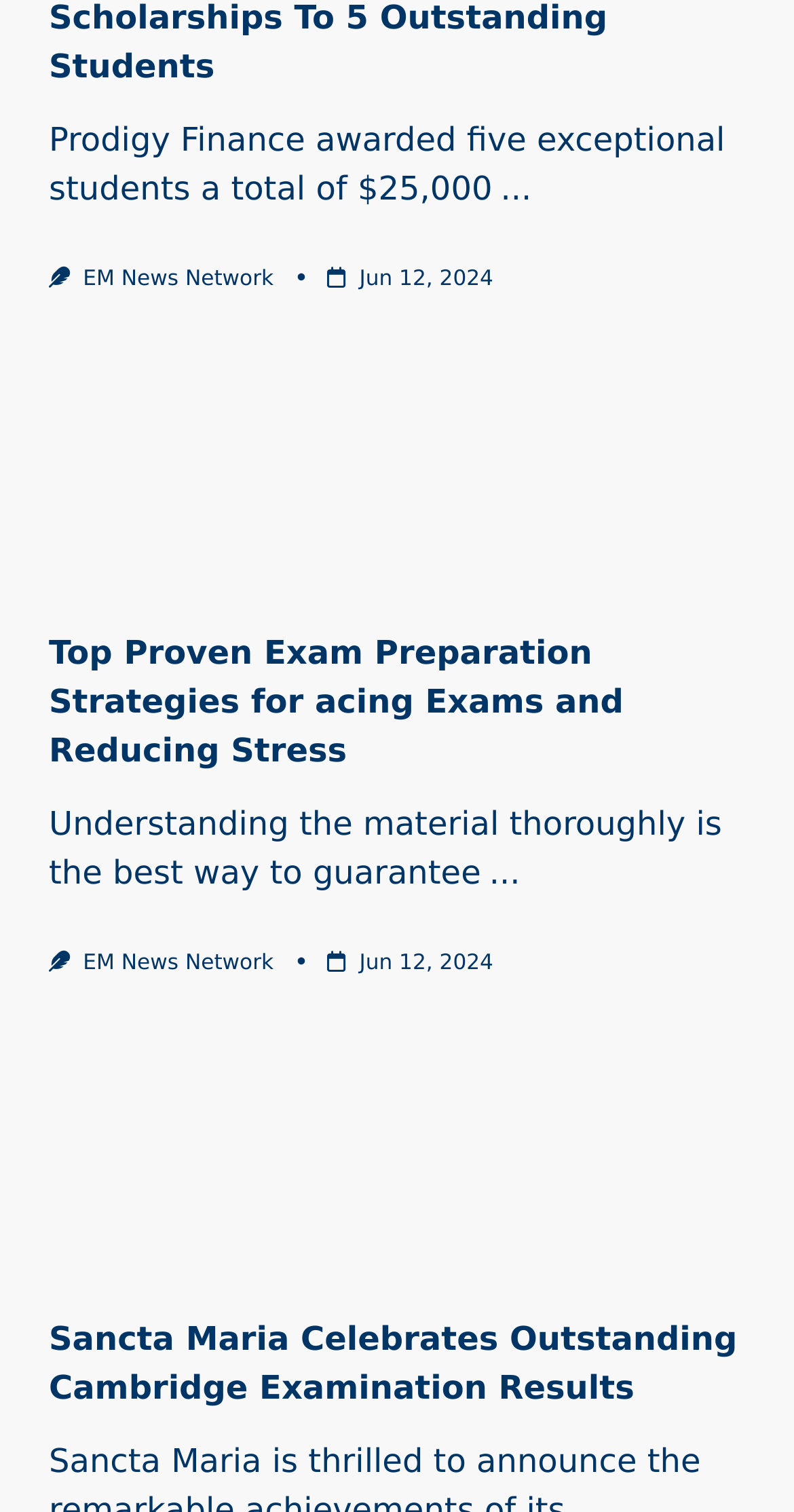Determine the bounding box coordinates of the clickable region to carry out the instruction: "Visit the EM News Network website".

[0.104, 0.176, 0.345, 0.192]